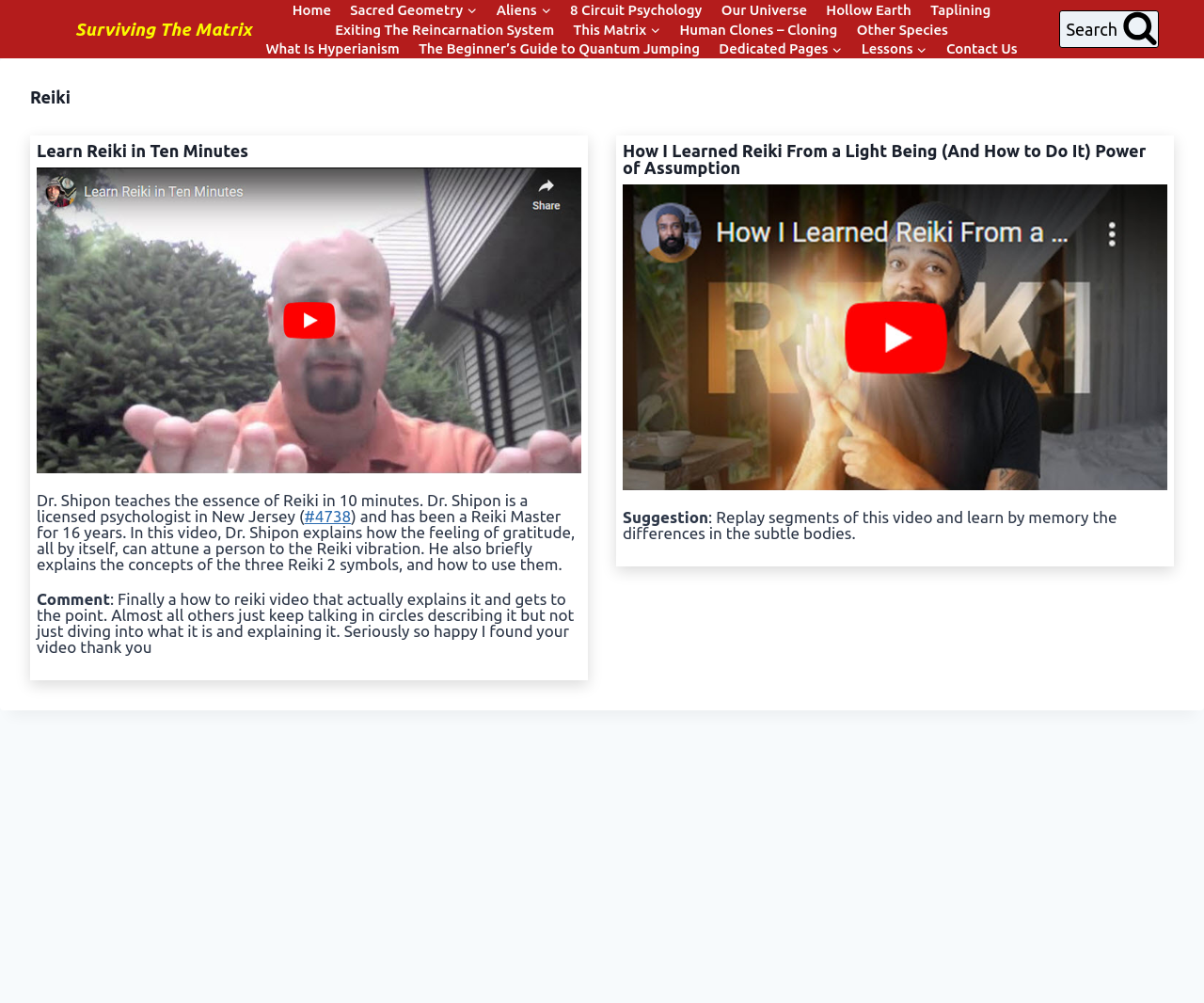Identify the bounding box coordinates of the area you need to click to perform the following instruction: "Open the 'Learn Reiki In Ten Minutes' video".

[0.03, 0.167, 0.483, 0.472]